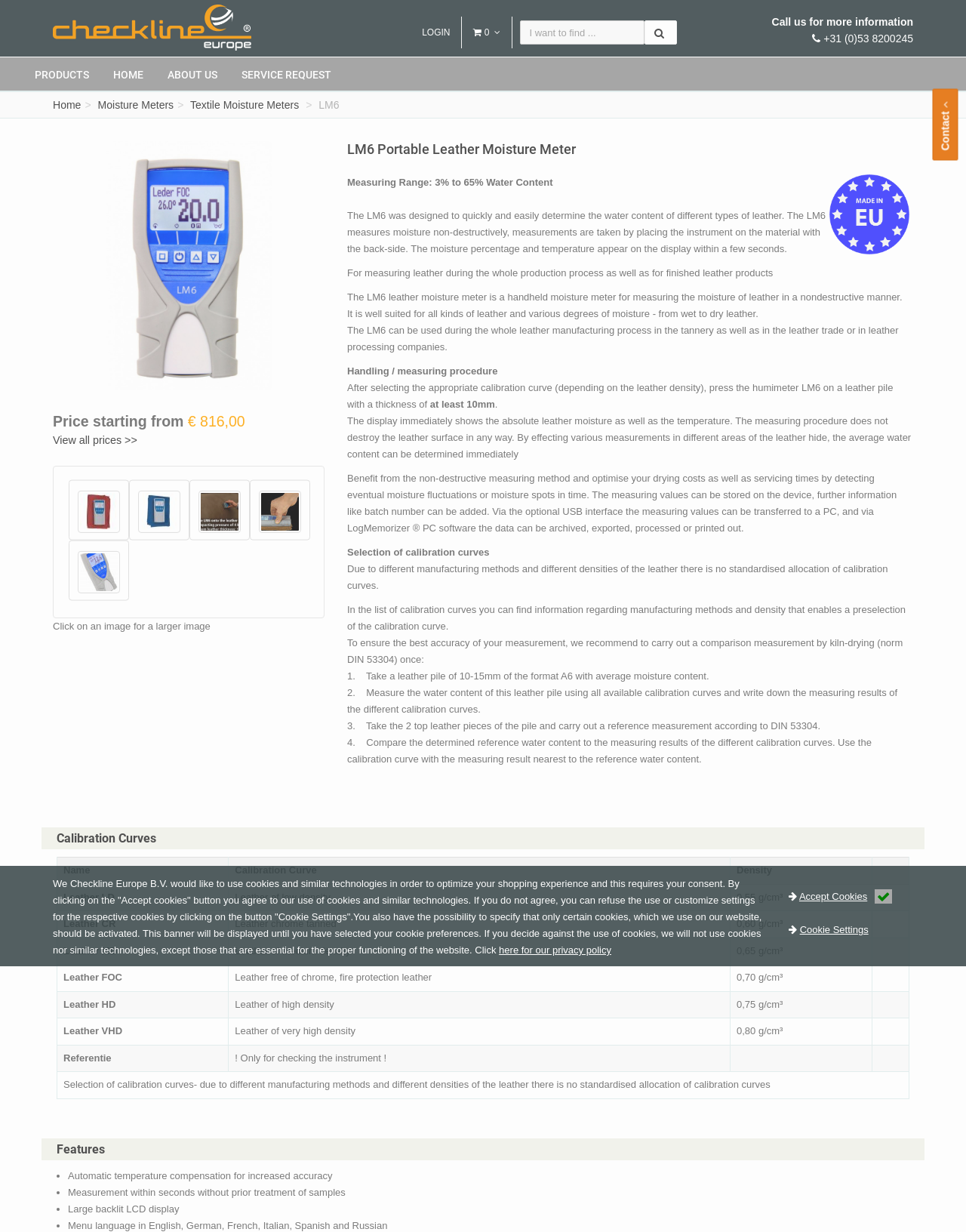Locate the bounding box of the UI element described by: "Textile Moisture Meters" in the given webpage screenshot.

[0.197, 0.08, 0.31, 0.09]